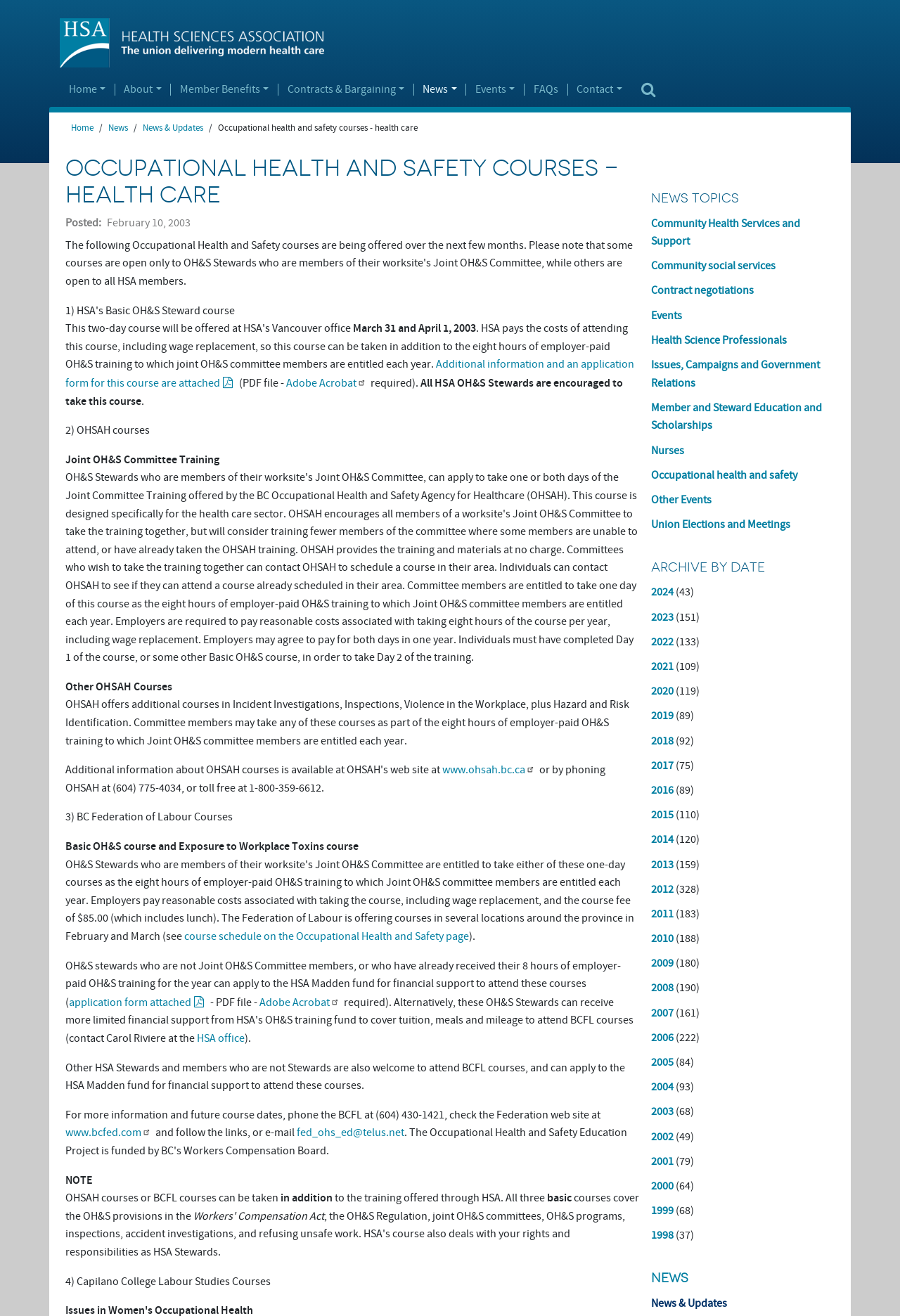What is the name of the organization?
Look at the screenshot and give a one-word or phrase answer.

Health Sciences Association